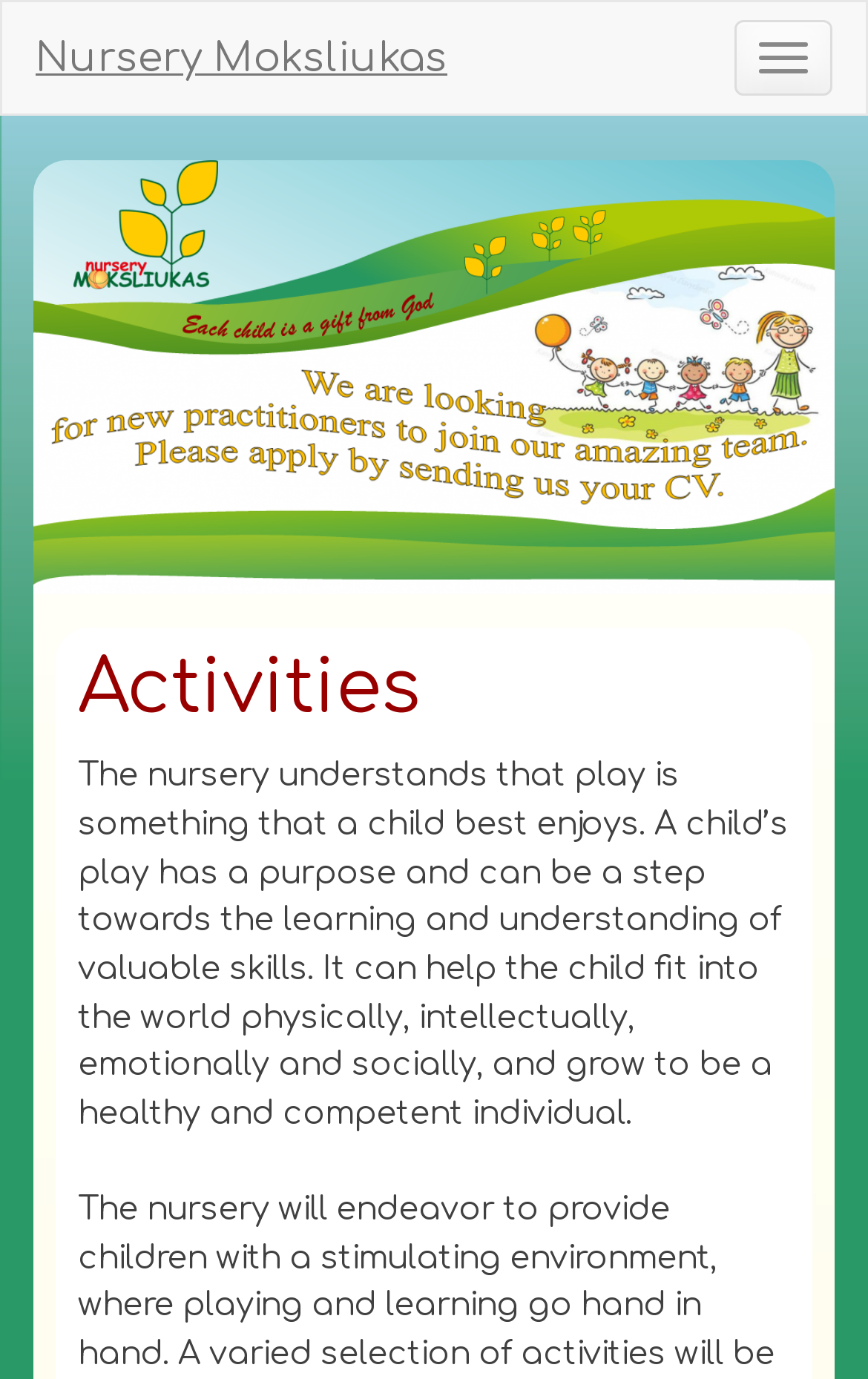What is the tone of the webpage?
Answer the question with as much detail as you can, using the image as a reference.

The tone of the webpage is informative as it provides information about the importance of play in a child's development and understanding of valuable skills.